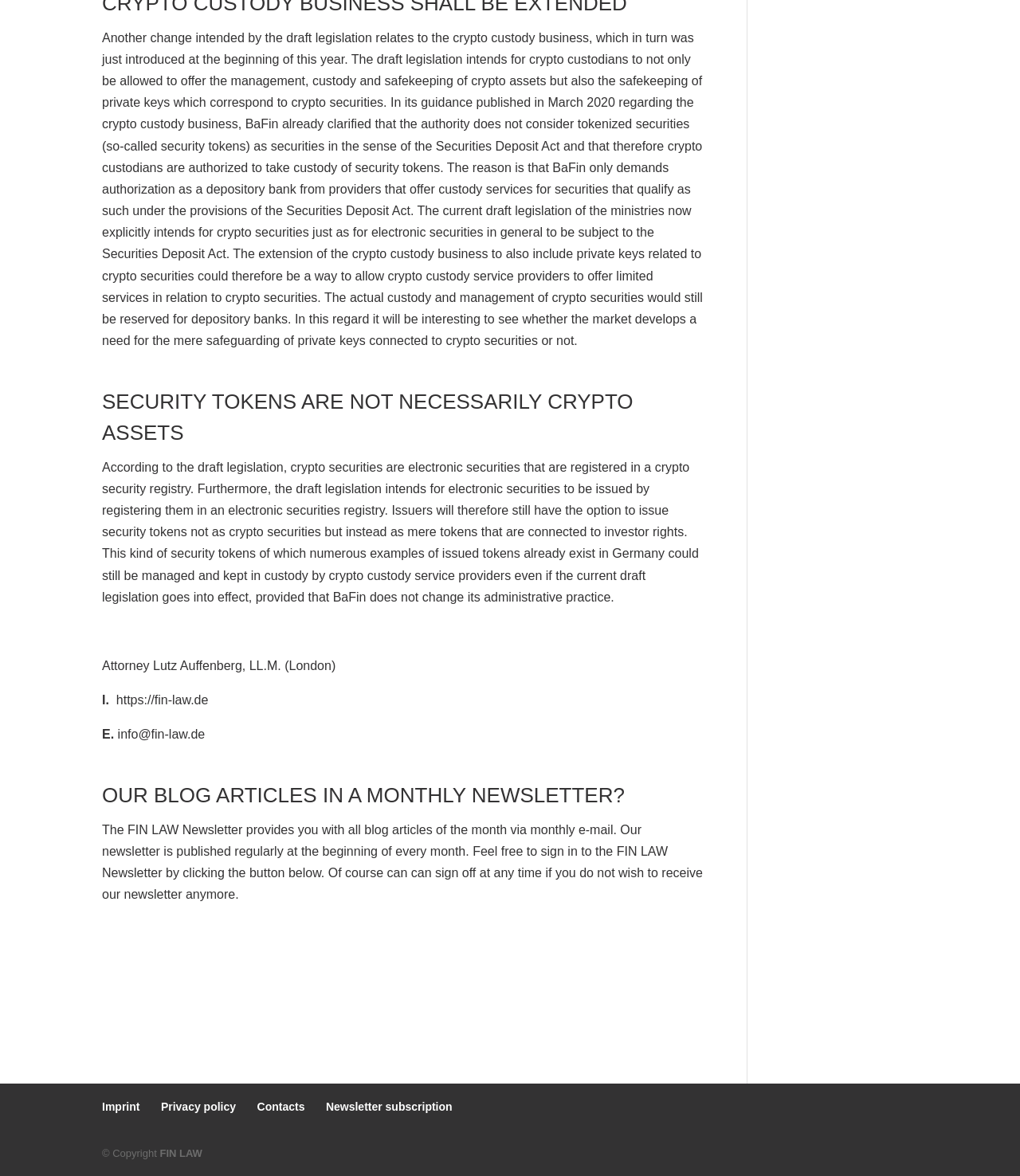Refer to the element description info@fin-law.de and identify the corresponding bounding box in the screenshot. Format the coordinates as (top-left x, top-left y, bottom-right x, bottom-right y) with values in the range of 0 to 1.

[0.115, 0.619, 0.201, 0.63]